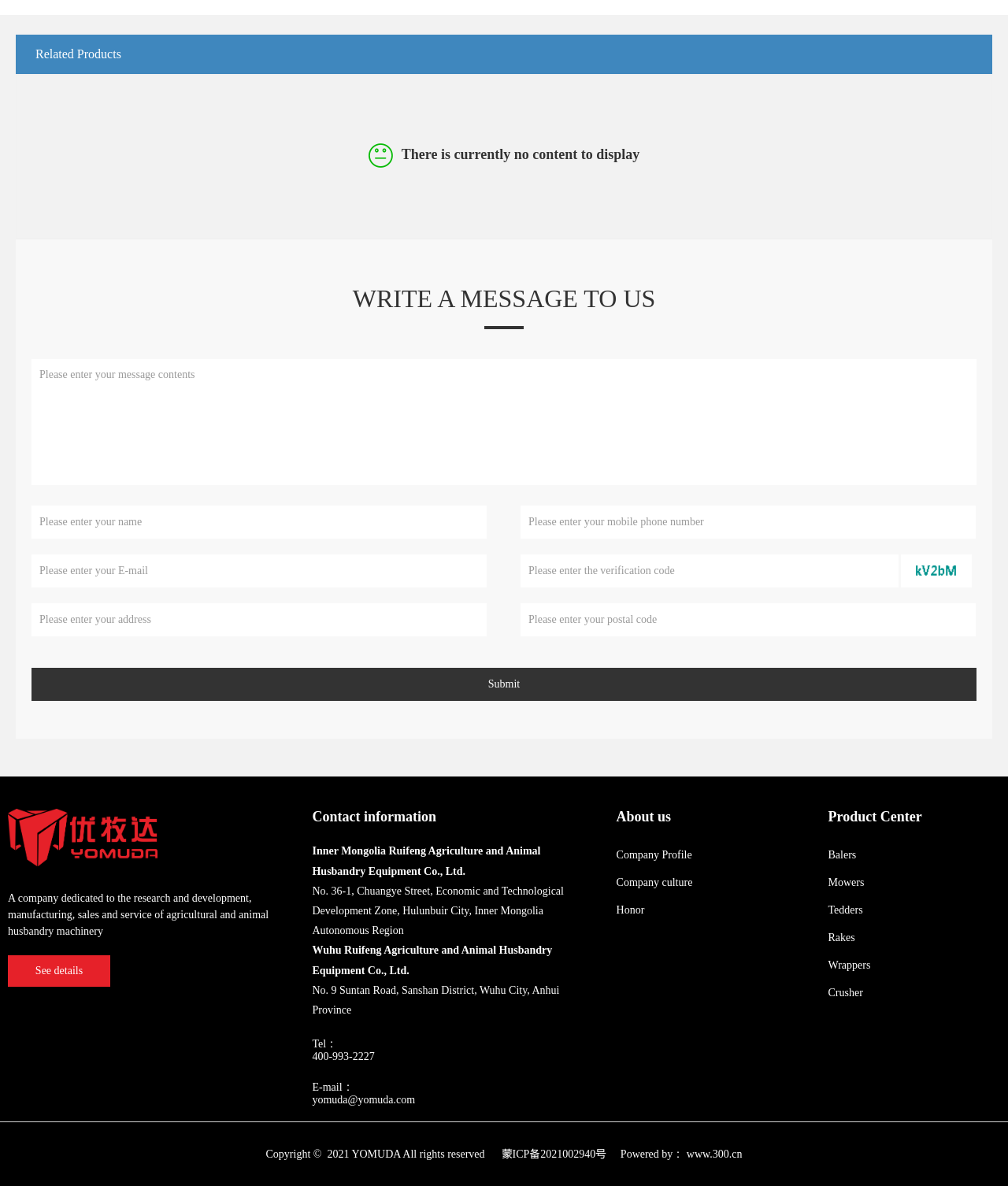What is the copyright information?
Please provide a comprehensive answer based on the details in the screenshot.

I found a static text element at the bottom of the webpage which contains the copyright information 'Copyright © 2021 YOMUDA All rights reserved'.